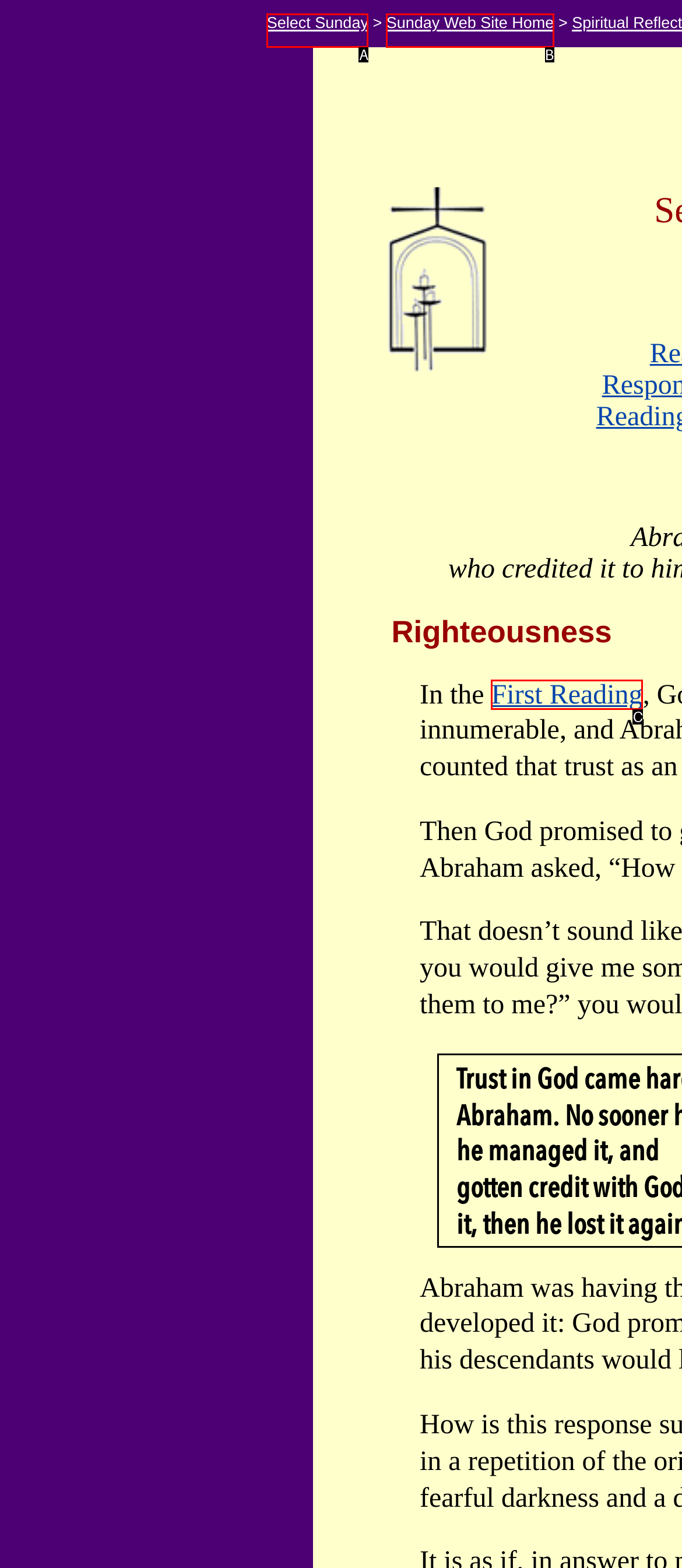Identify the letter of the UI element that fits the description: Visit us on Archdaily.
Respond with the letter of the option directly.

None